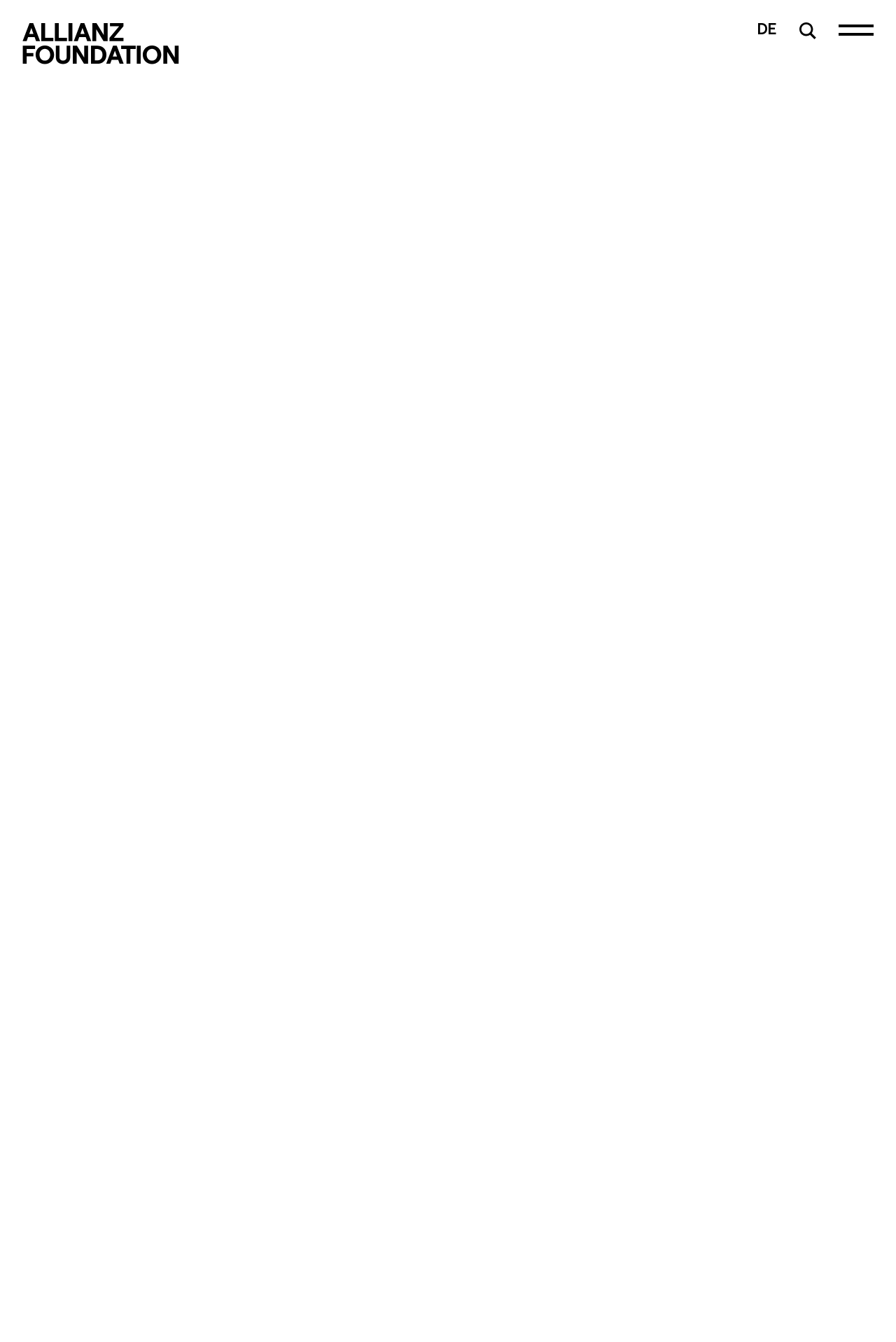Please provide a comprehensive answer to the question based on the screenshot: What is the language of the webpage?

I inferred this from the 'DE' link at the top right corner of the webpage, which is likely a language selection option.